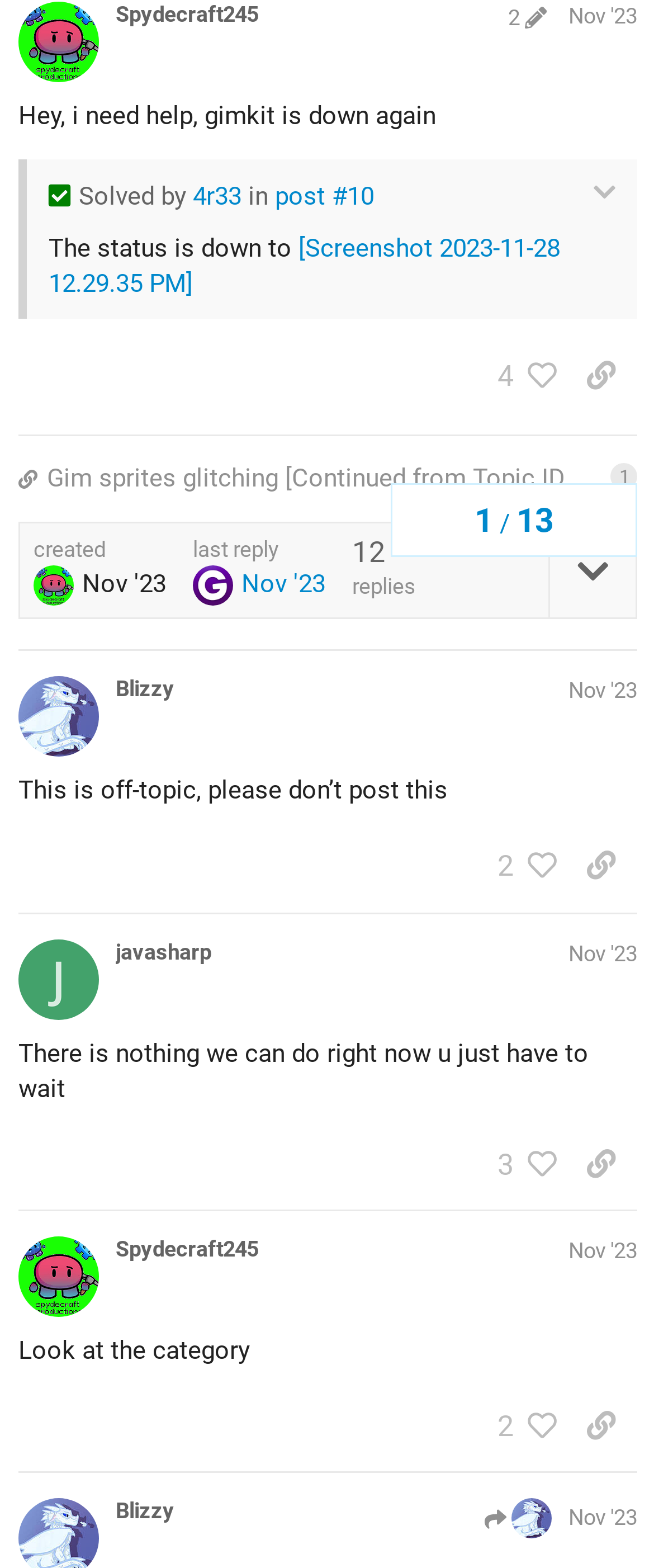Based on the element description: "Nov '23", identify the UI element and provide its bounding box coordinates. Use four float numbers between 0 and 1, [left, top, right, bottom].

[0.869, 0.96, 0.974, 0.976]